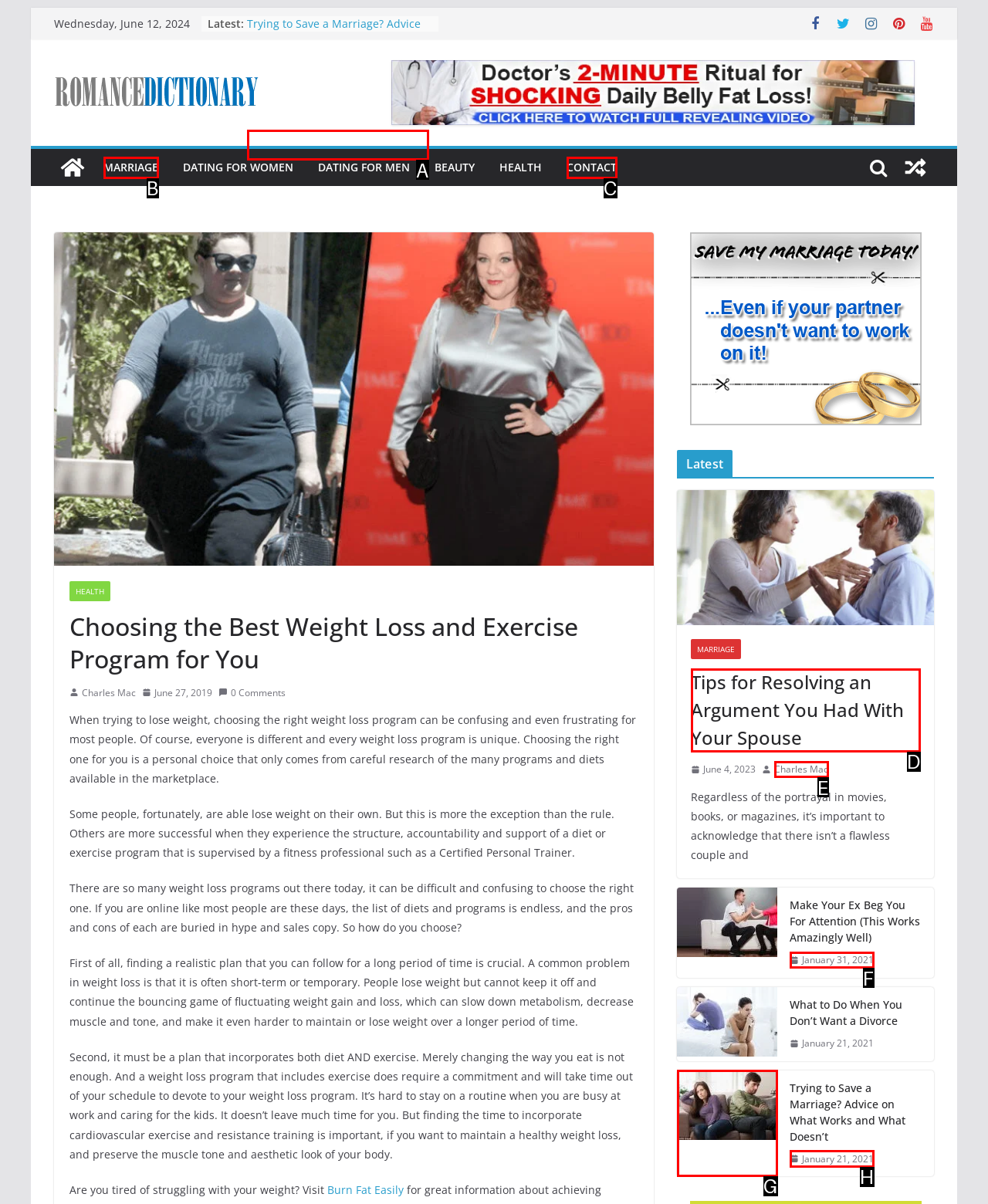Point out the option that aligns with the description: Gentaur Genprice
Provide the letter of the corresponding choice directly.

None